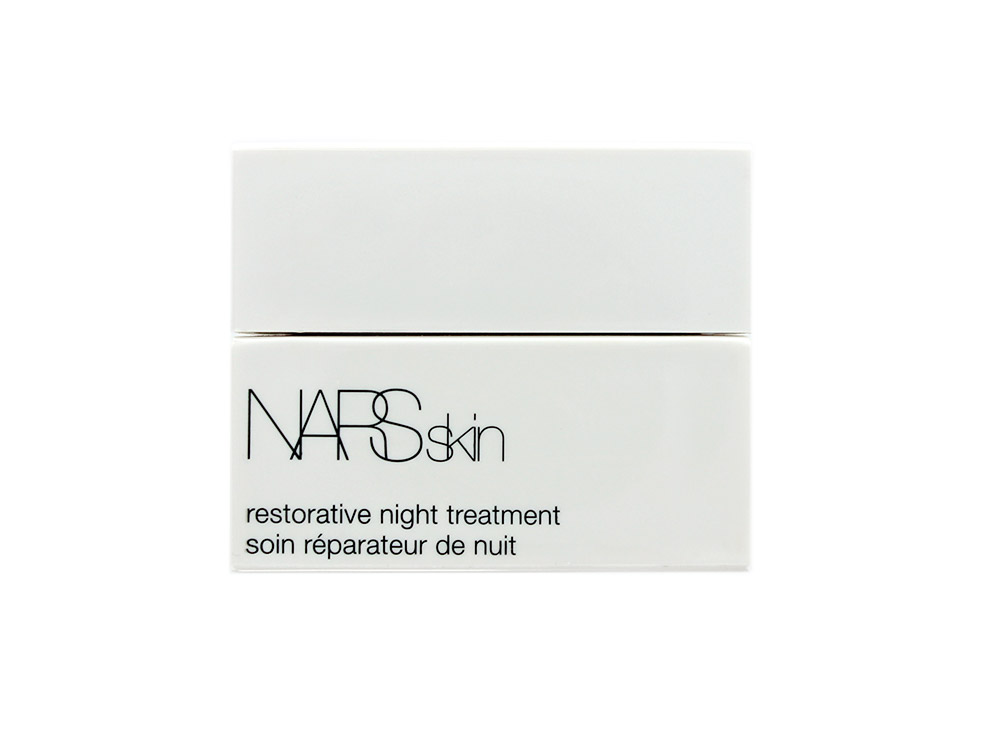List and describe all the prominent features within the image.

The image showcases the NARSskin Restorative Night Treatment, elegantly packaged in a sleek white container. The product is designed to provide intensive hydration and skin rejuvenation overnight, helping to combat dry skin and promote a healthy, dewy glow. Reviewers have noted its rich texture and impressive effectiveness, stating that it leaves the skin feeling soft and hydrated, even after a long flight. Despite its luxurious feel, it's advised to use sparingly to avoid any heaviness on the skin. This treatment is marketed as a high-end product, priced at $85, making it a premium option for those looking to enhance their nighttime skincare routine.